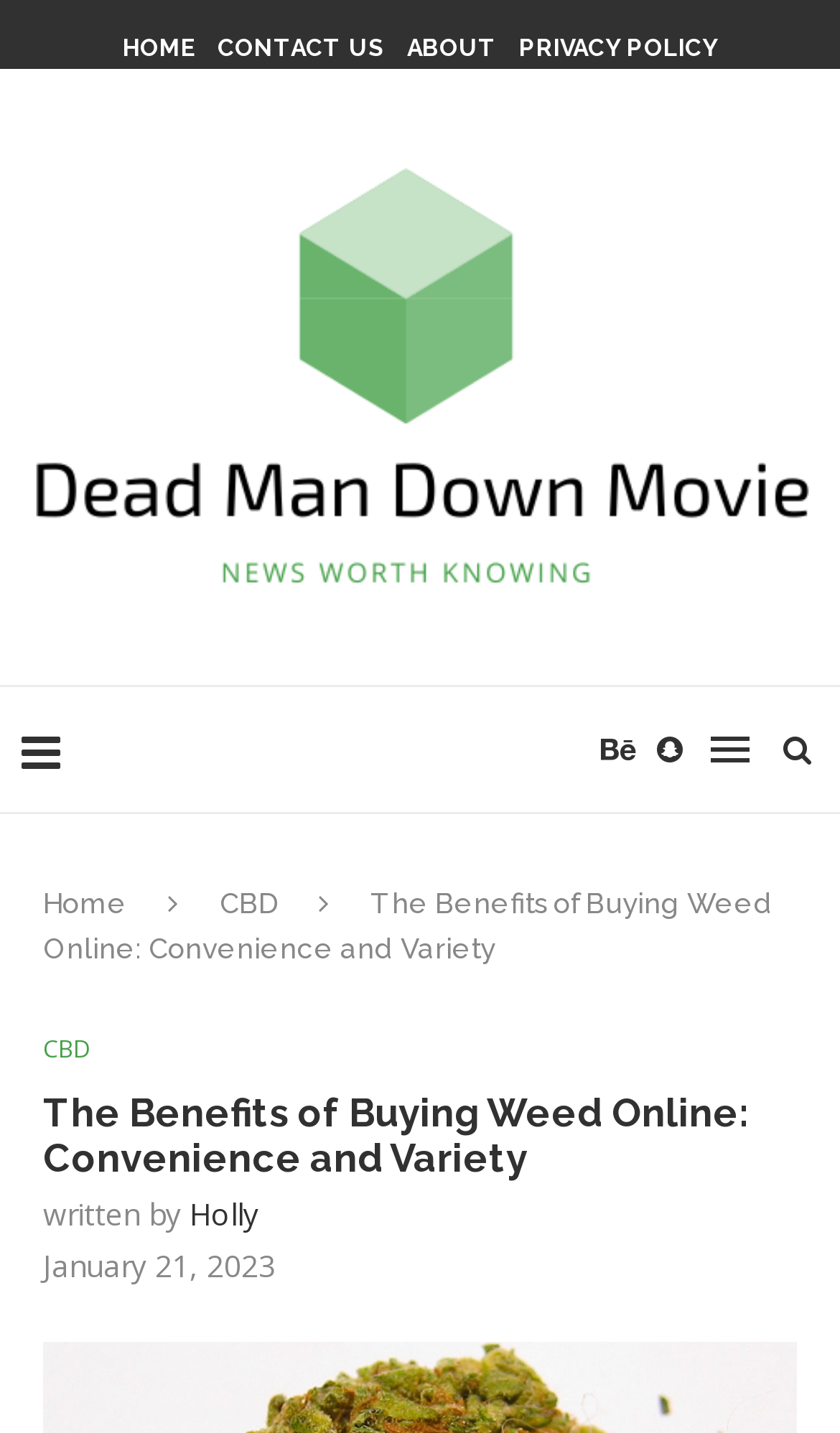Offer a detailed explanation of the webpage layout and contents.

The webpage appears to be an article or blog post discussing the benefits of buying weed online, with a focus on convenience and variety. At the top of the page, there is a navigation menu with links to "HOME", "CONTACT US", "ABOUT", and "PRIVACY POLICY". 

Below the navigation menu, there is a large image of a movie poster, "Dead Man Down Movie", which takes up most of the width of the page. 

Further down, there is a section with several social media links, including Facebook, Twitter, and Instagram, aligned horizontally. 

On the left side of the page, there is a sidebar with links to "Home" and "CBD", as well as a heading that repeats the title of the article, "The Benefits of Buying Weed Online: Convenience and Variety". 

The main content of the article is located to the right of the sidebar, with the title and a subheading that reads "written by Holly" and a timestamp of "January 21, 2023". The article text itself is not described in the accessibility tree, but it likely discusses the benefits of buying weed online. At the bottom of the article, there is a "Read More" link.